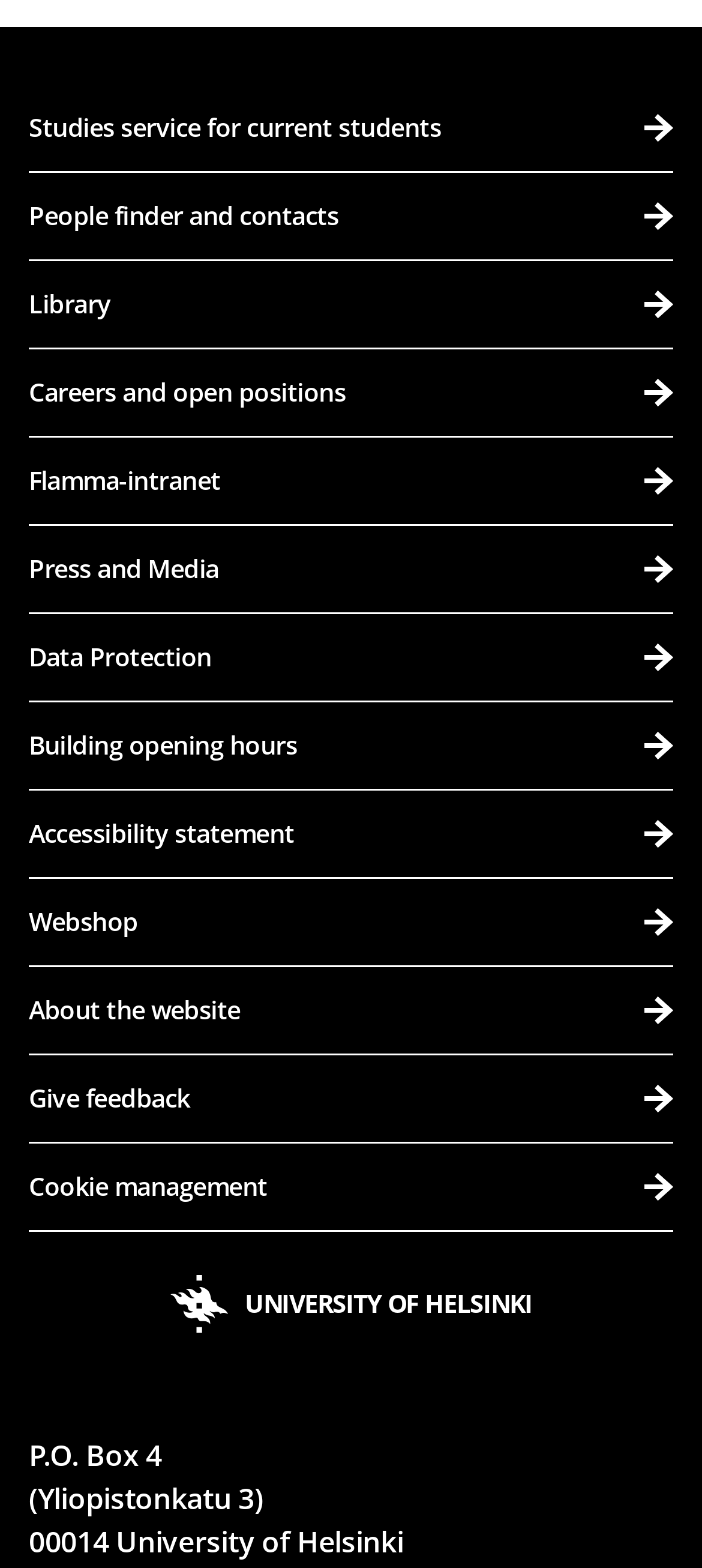Based on the image, give a detailed response to the question: What is the last link in the main section?

The last link in the main section can be found by looking at the list of links, and it is 'Cookie management', which is located at the bottom of the list.